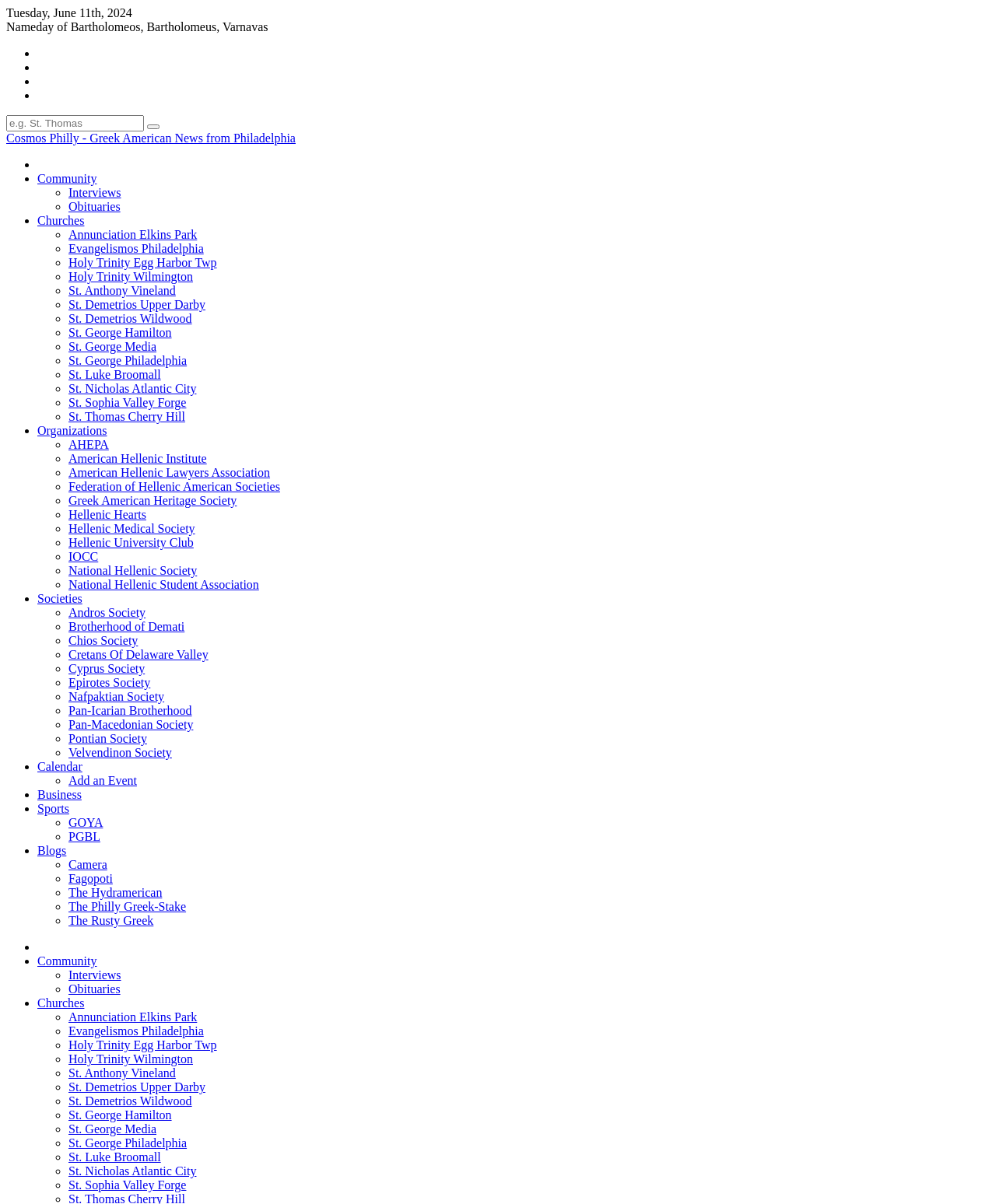Carefully examine the image and provide an in-depth answer to the question: How many links are there under the 'Churches' category?

Under the 'Churches' category, there are 13 links listed, each represented by a link element with a unique bounding box coordinate, starting from 'Annunciation Elkins Park' to 'St. Thomas Cherry Hill'.